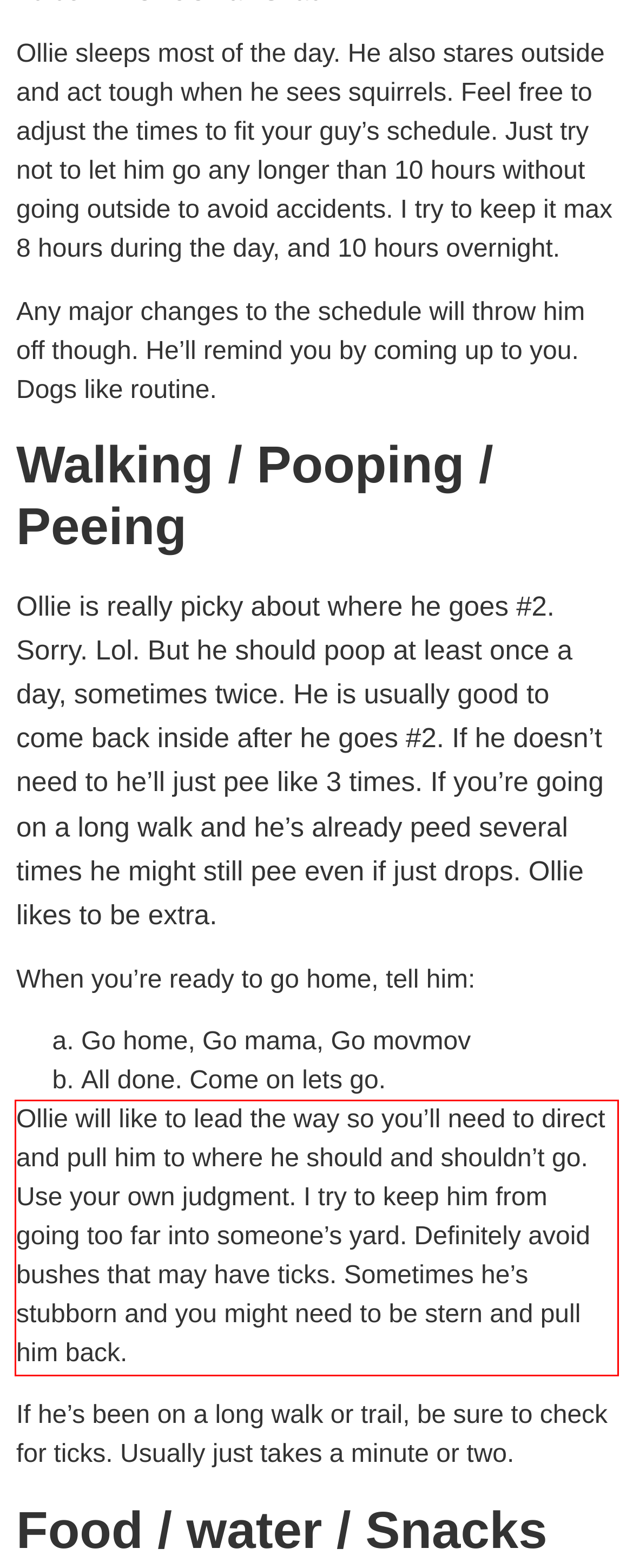Given a screenshot of a webpage, locate the red bounding box and extract the text it encloses.

Ollie will like to lead the way so you’ll need to direct and pull him to where he should and shouldn’t go. Use your own judgment. I try to keep him from going too far into someone’s yard. Definitely avoid bushes that may have ticks. Sometimes he’s stubborn and you might need to be stern and pull him back.